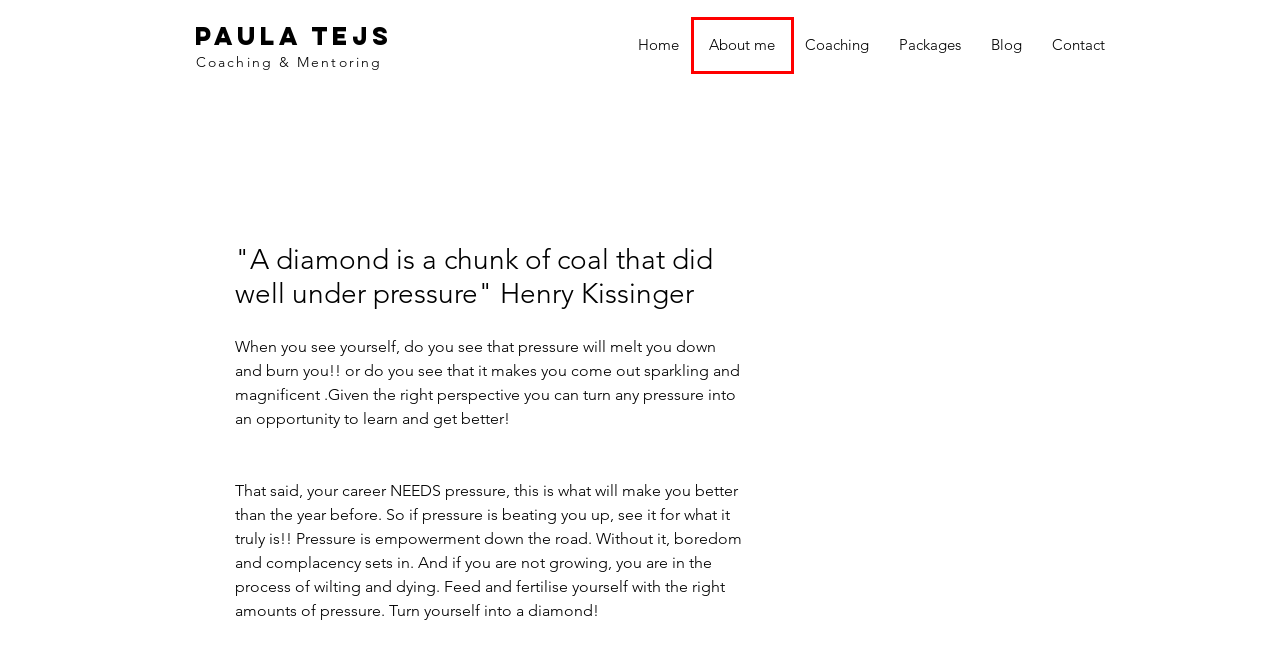You are provided with a screenshot of a webpage highlighting a UI element with a red bounding box. Choose the most suitable webpage description that matches the new page after clicking the element in the bounding box. Here are the candidates:
A. Best Life Coach London | Paula Tejs Life Coach
B. Privacy Policy | paulinatejs
C. Practical tools to boost your confidence
D. "Most people's lives are direct reflection of the expectation of their peer group" Ton
E. Is challenge our friend or enemy?
F. Blog | Paula Tejs Coaching&Mentoring
G. About me | paulinatejs
H. What is the secret to manifesting your dreams? The Law of Attraction and common pitfalls.

G